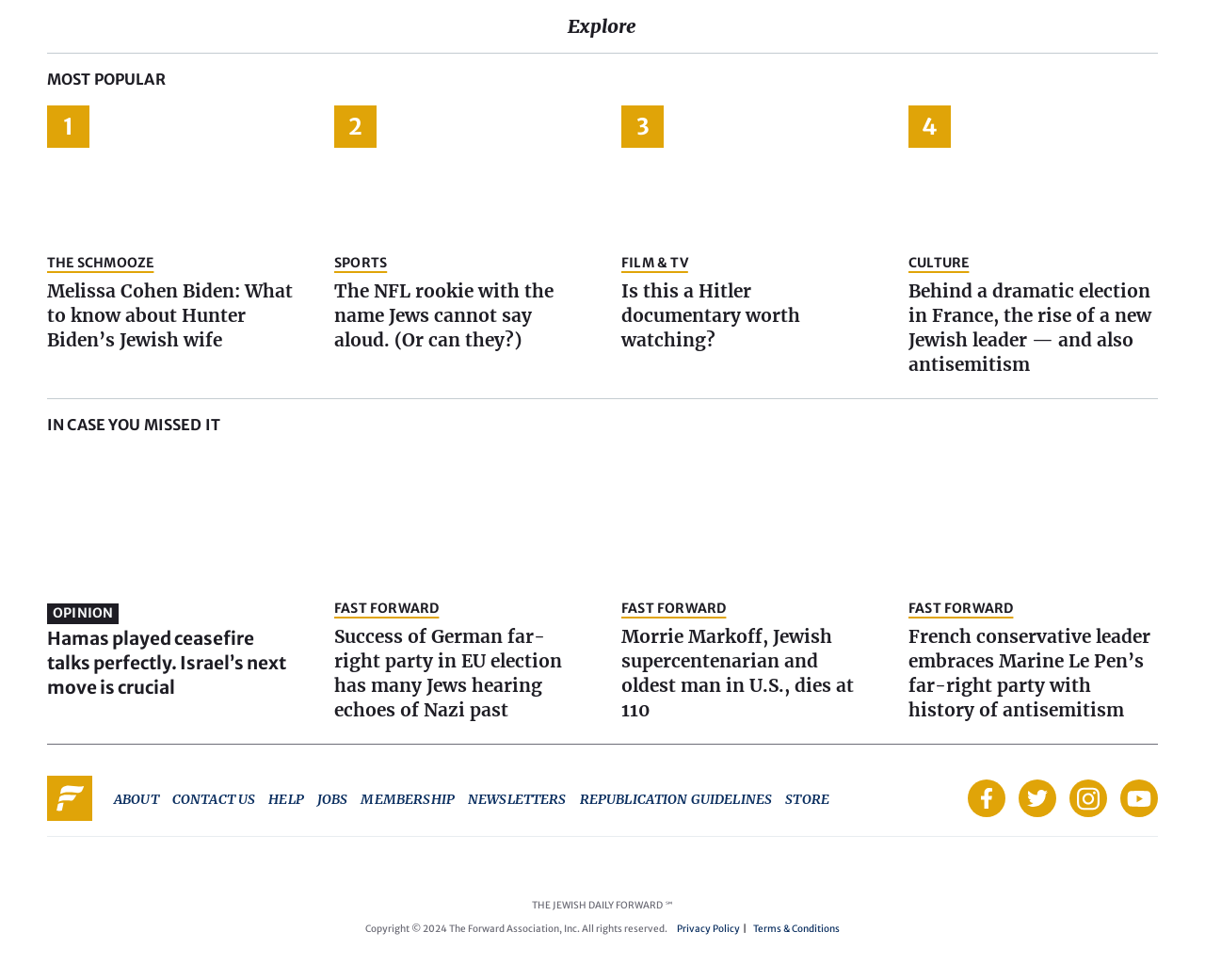Respond with a single word or short phrase to the following question: 
What categories are available on this webpage?

MOST POPULAR, SPORTS, FILM & TV, CULTURE, OPINION, FAST FORWARD